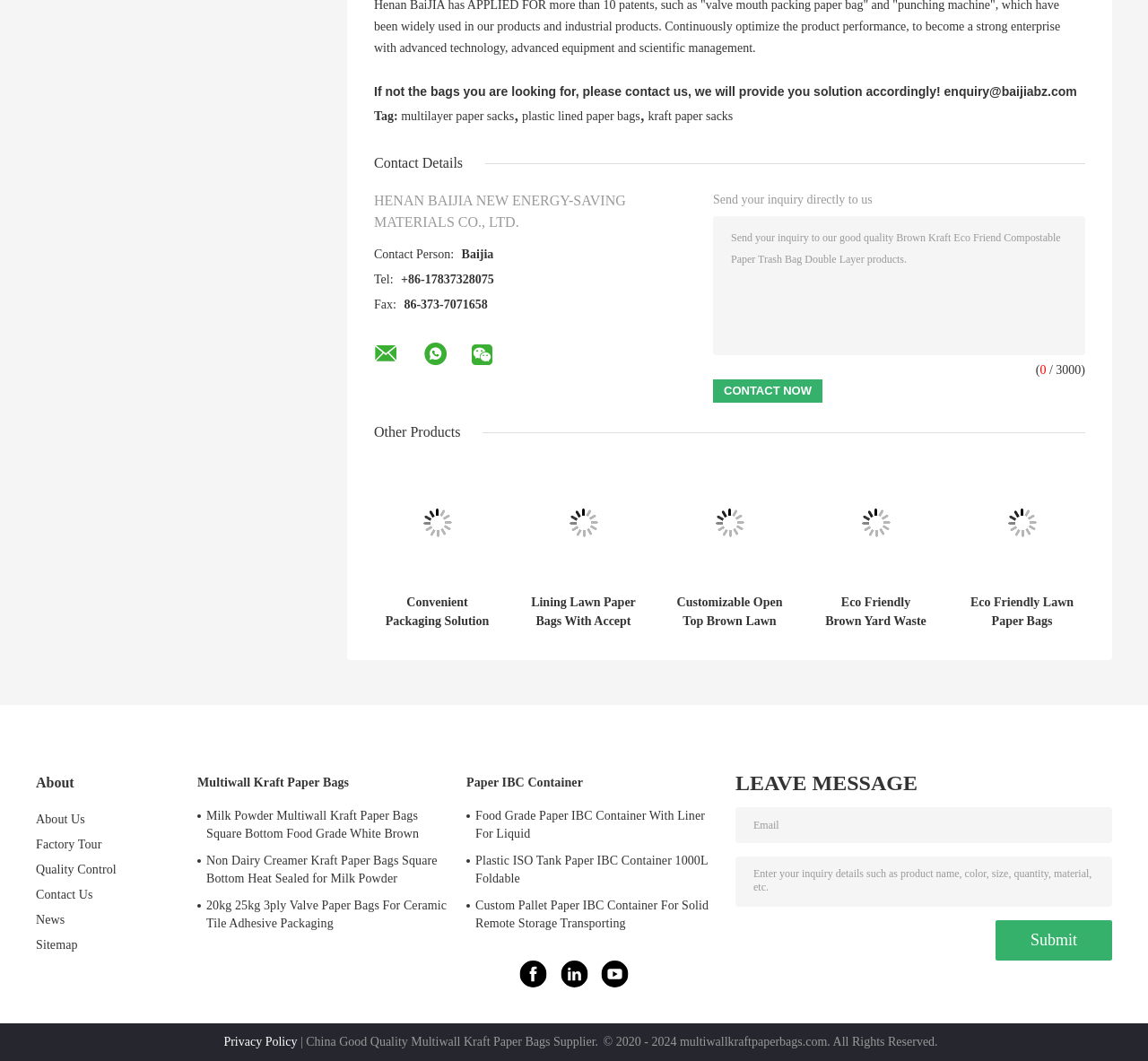Please analyze the image and give a detailed answer to the question:
What is the company name?

I found the company name by looking at the contact details section, where it is written as 'HENAN BAIJIA NEW ENERGY-SAVING MATERIALS CO., LTD.'